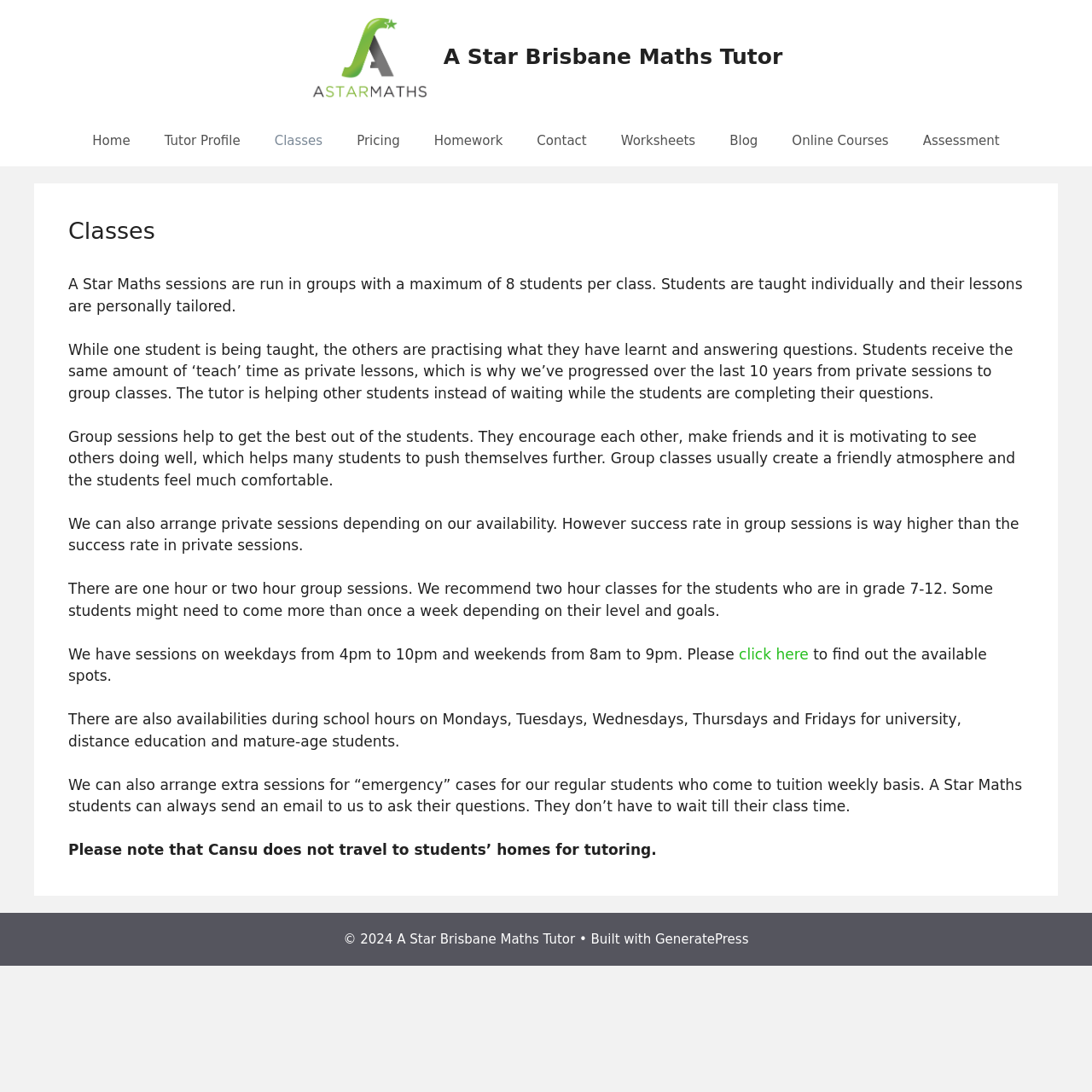Determine the bounding box coordinates of the section I need to click to execute the following instruction: "Click to find out the available spots". Provide the coordinates as four float numbers between 0 and 1, i.e., [left, top, right, bottom].

[0.677, 0.591, 0.74, 0.607]